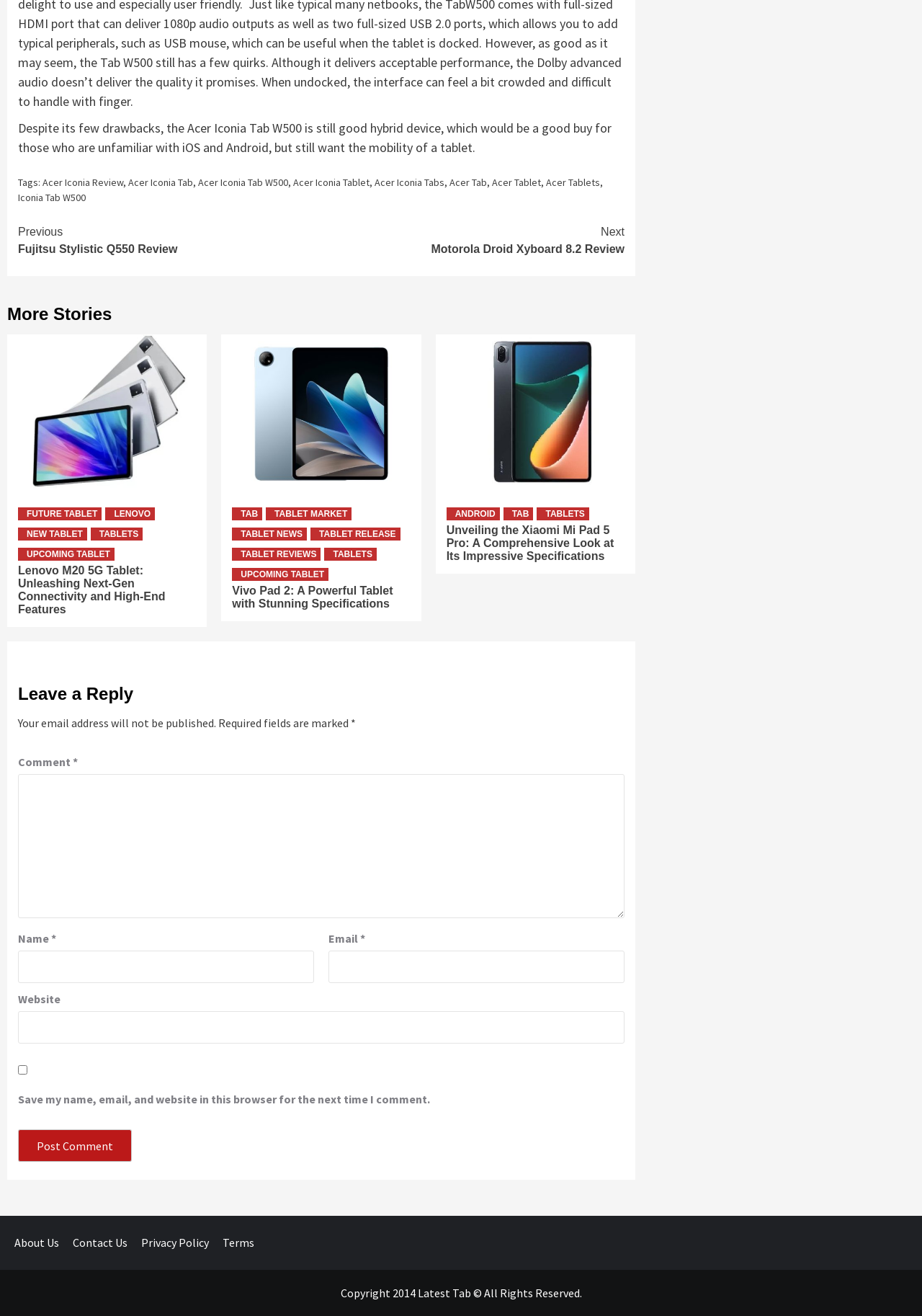Could you highlight the region that needs to be clicked to execute the instruction: "Click on the 'Post Comment' button"?

[0.02, 0.858, 0.143, 0.883]